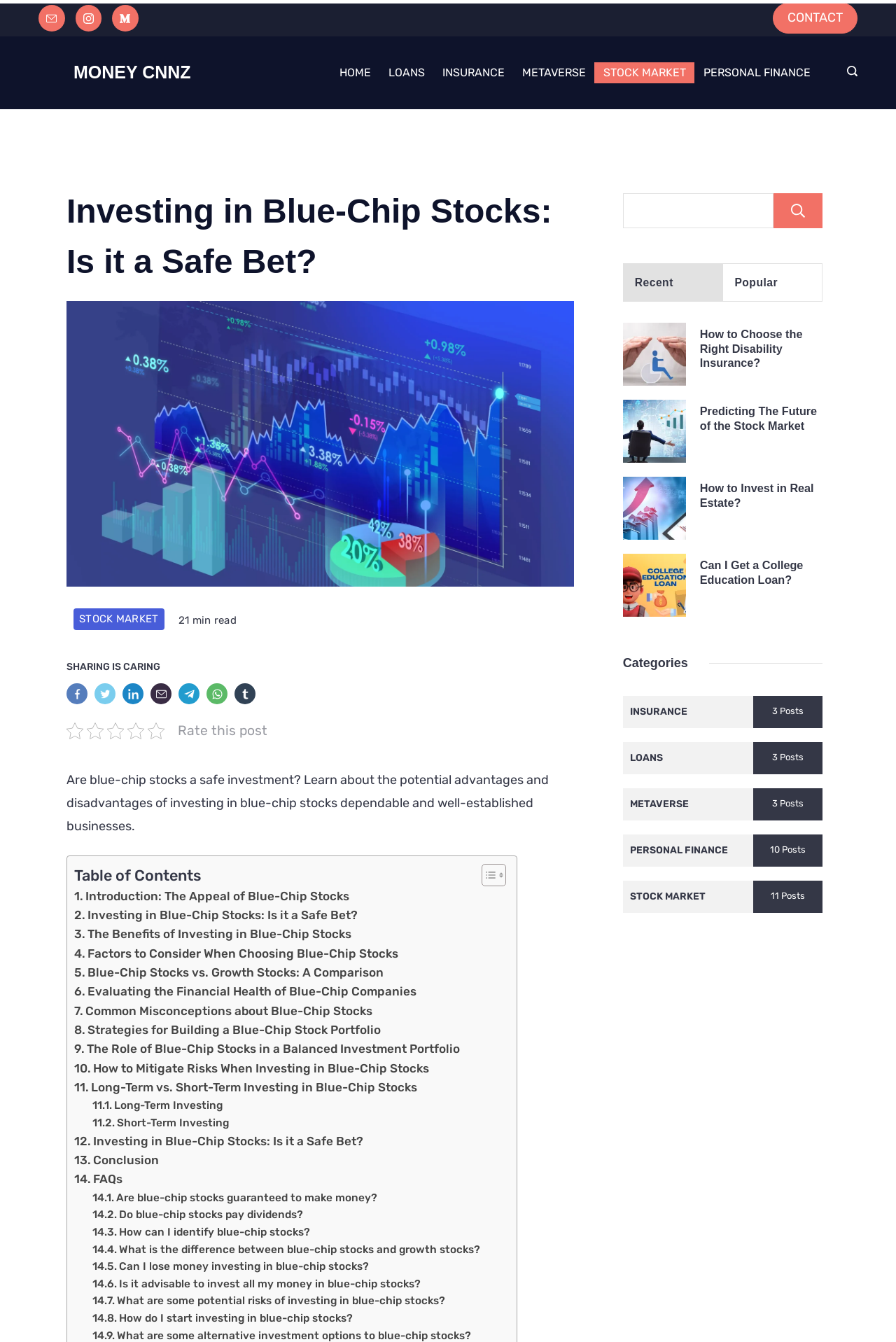Based on the image, provide a detailed response to the question:
What social media platforms are available for sharing?

I can see that the webpage provides options to share the content on various social media platforms, including Facebook, Twitter, LinkedIn, Email, Telegram, WhatsApp, and Tumblr, as indicated by the presence of their respective icons and links.